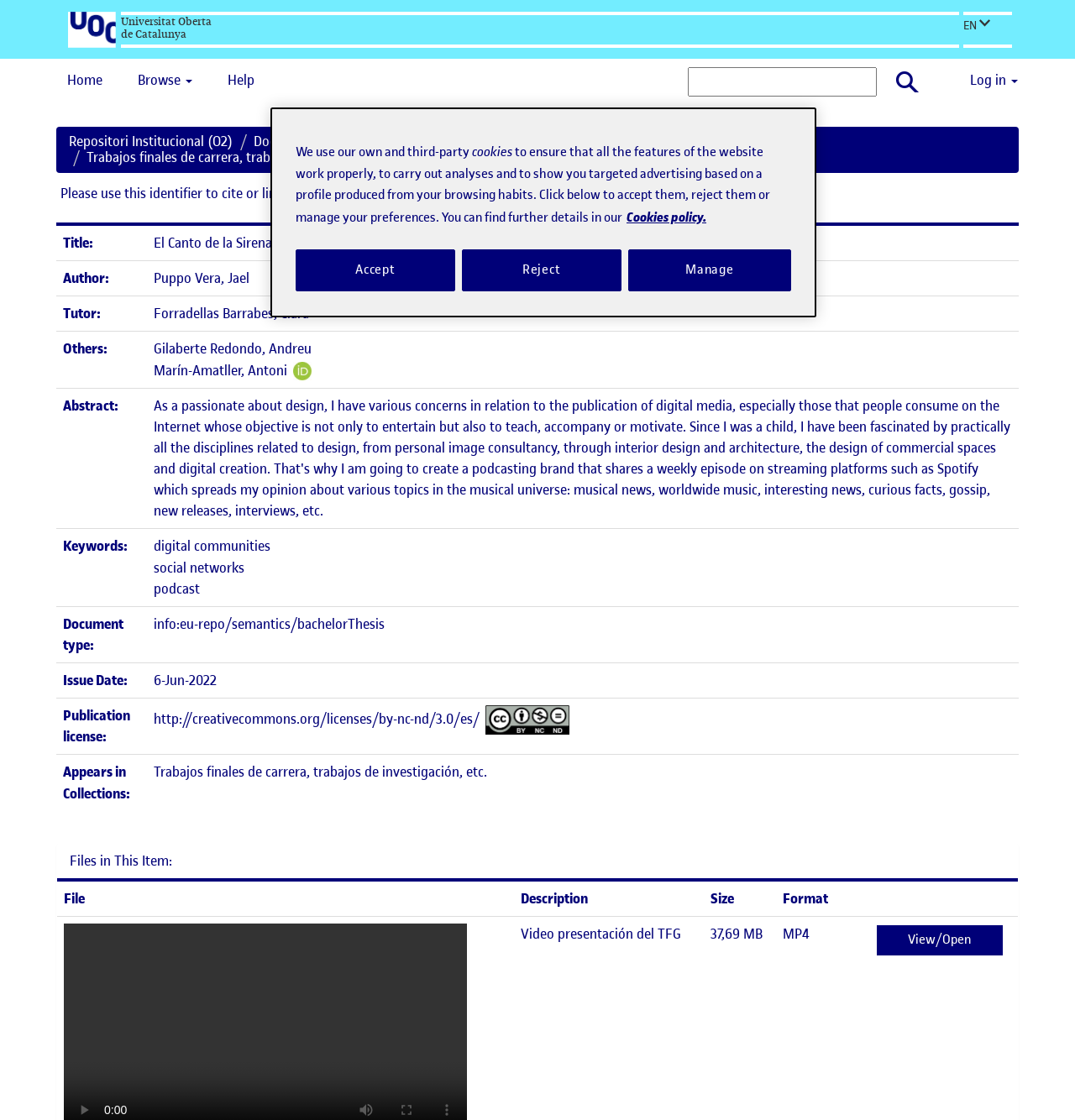Who is the author of the item?
Refer to the image and respond with a one-word or short-phrase answer.

Puppo Vera, Jael